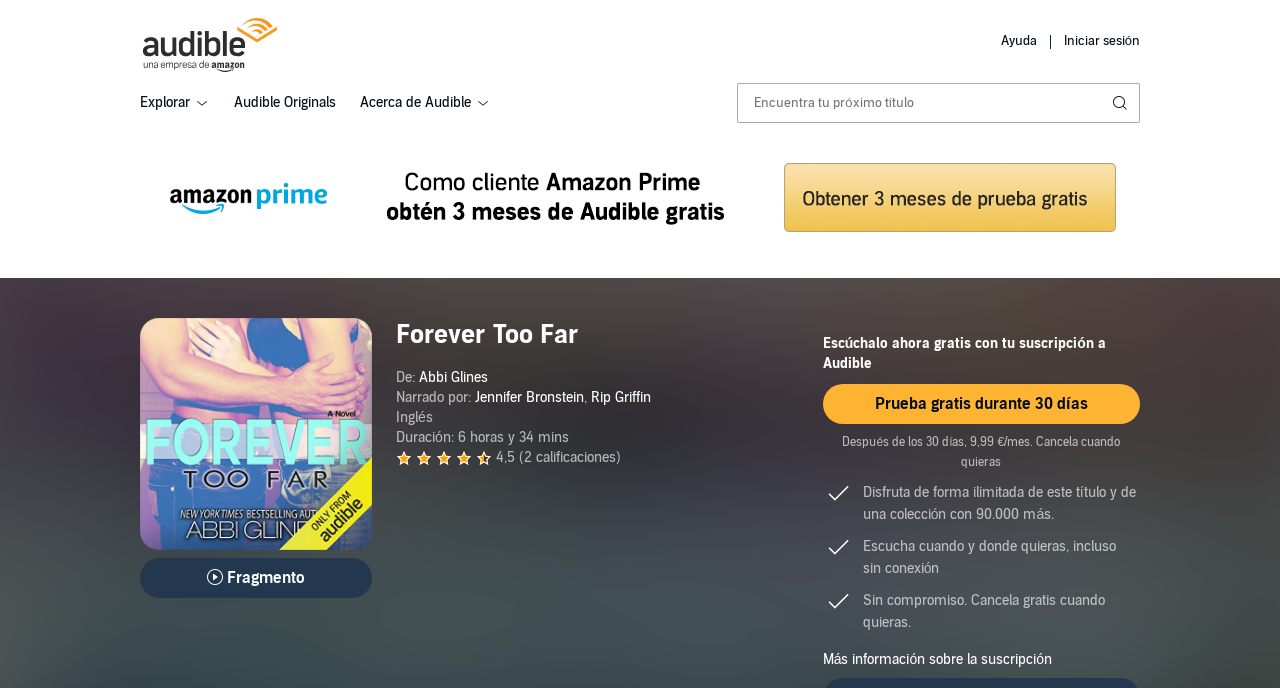Identify the bounding box coordinates for the element you need to click to achieve the following task: "Click on the Home link". The coordinates must be four float values ranging from 0 to 1, formatted as [left, top, right, bottom].

None